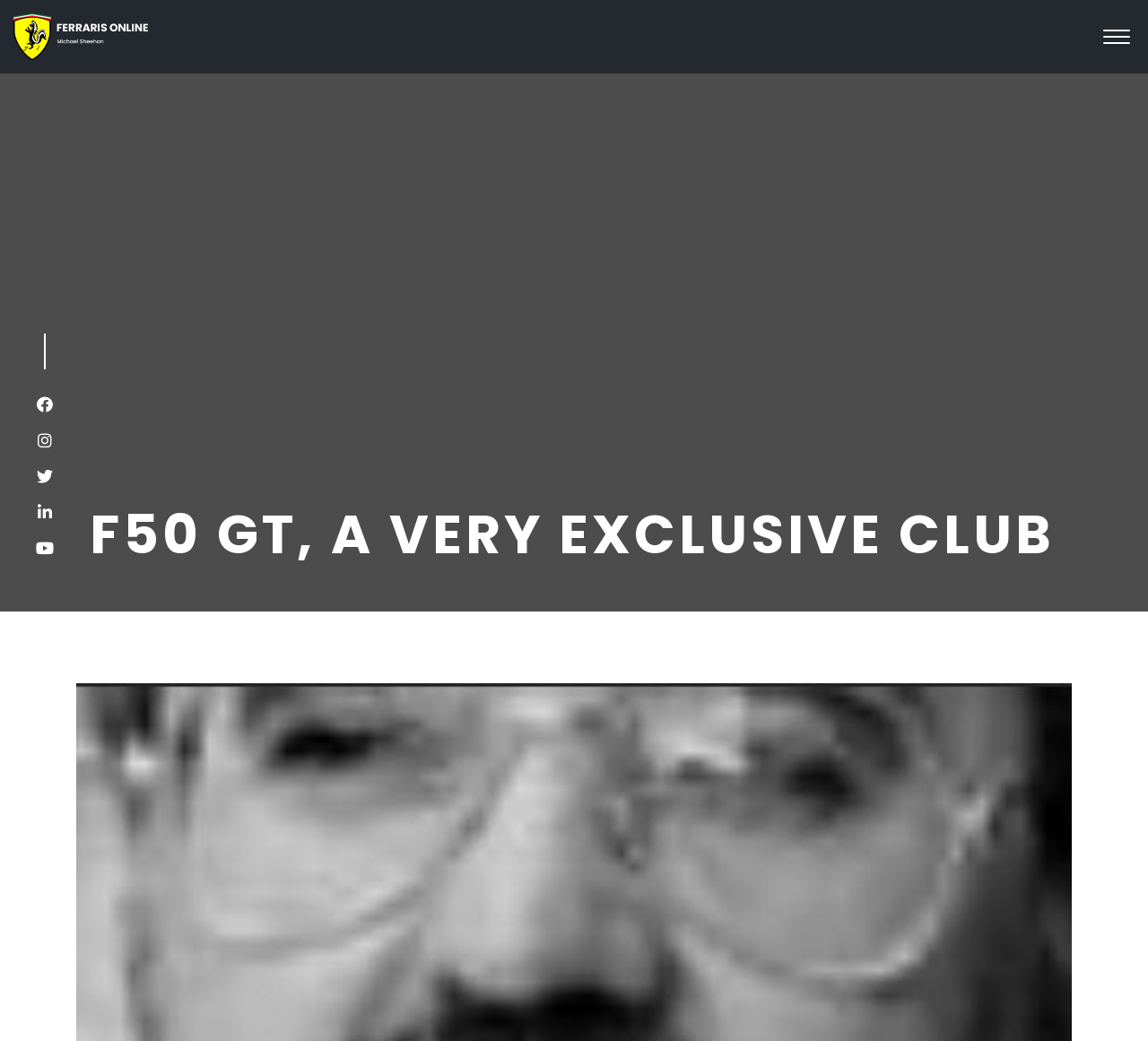What is the purpose of the webpage?
Examine the image and give a concise answer in one word or a short phrase.

Car auction